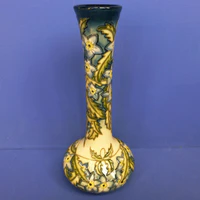What is the dominant color of the vase?
Answer the question with as much detail as you can, using the image as a reference.

The caption describes the vase as having vibrant blue and green hues that transition into a creamy white base, indicating that blue is one of the dominant colors of the vase.